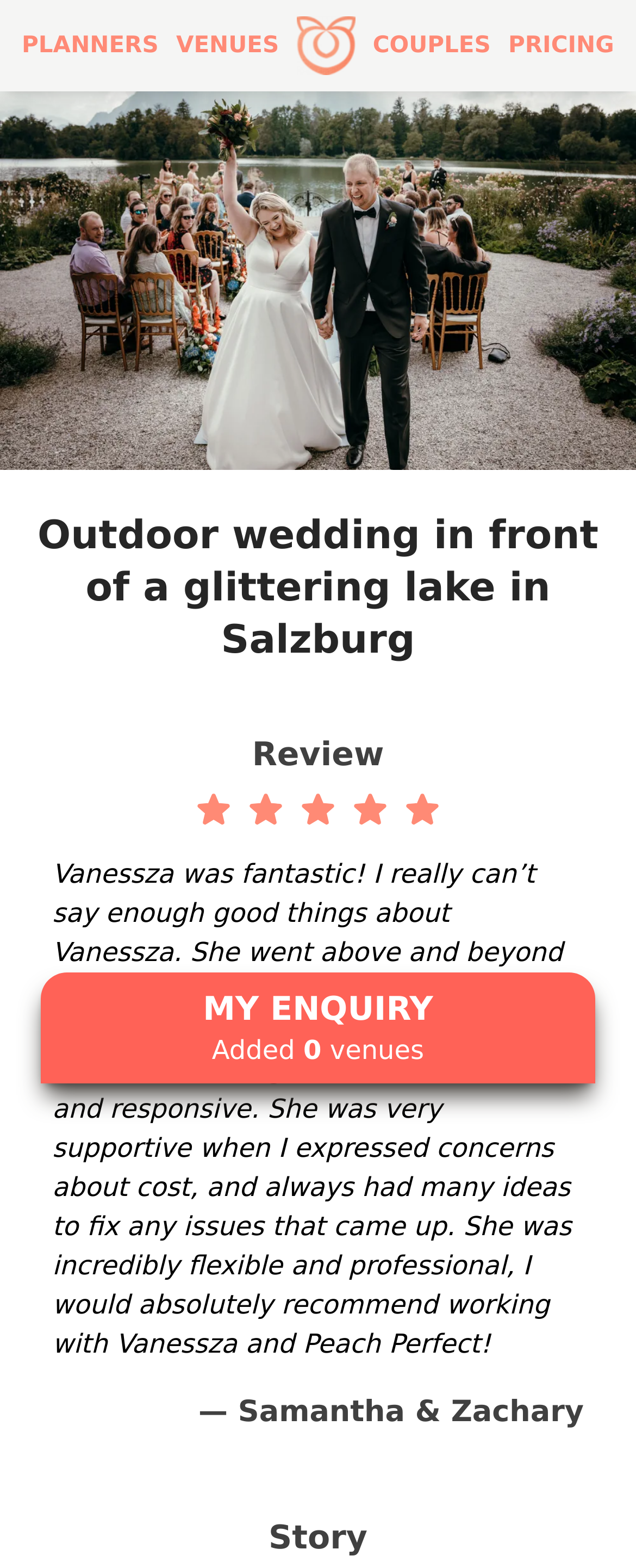Respond with a single word or short phrase to the following question: 
What is the logo of the wedding planning company?

Peach Perfect Weddings